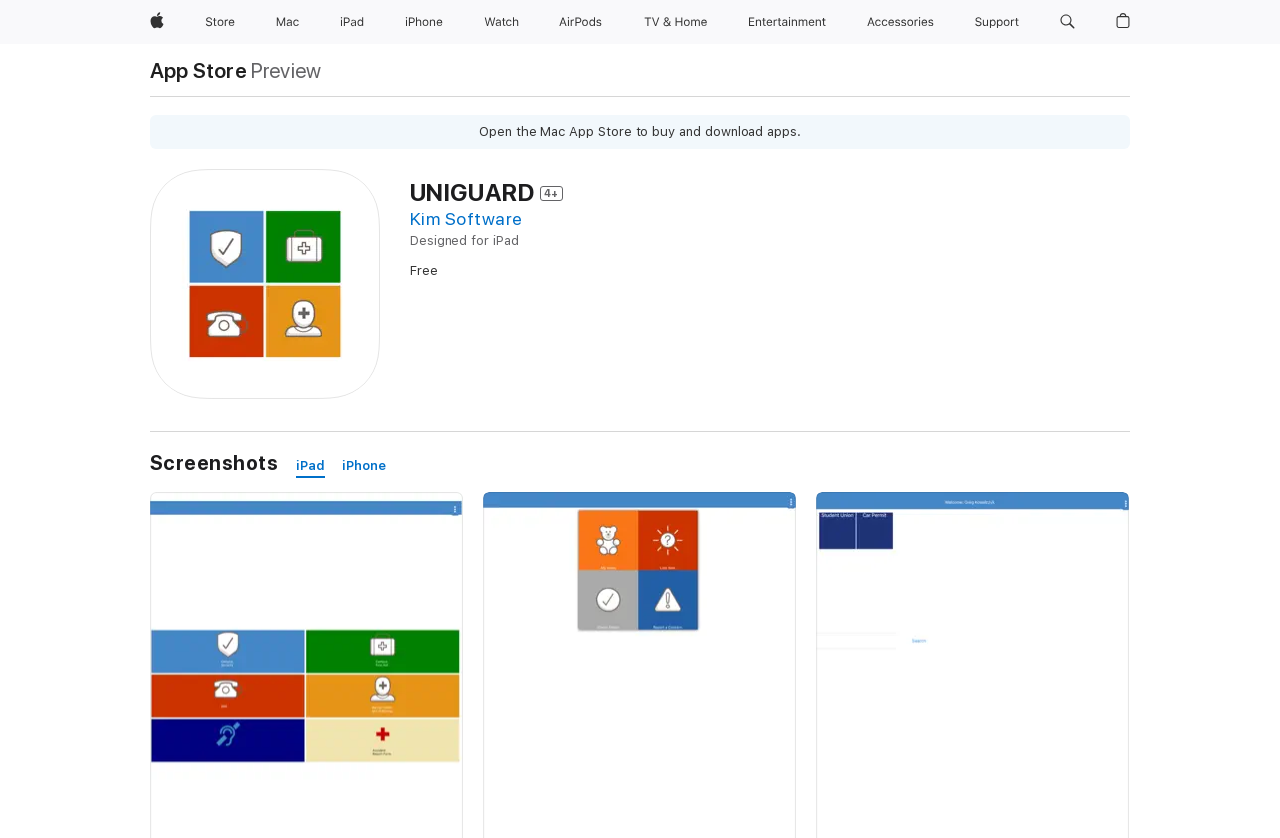Locate the bounding box coordinates of the clickable region necessary to complete the following instruction: "Search apple.com". Provide the coordinates in the format of four float numbers between 0 and 1, i.e., [left, top, right, bottom].

[0.822, 0.0, 0.846, 0.053]